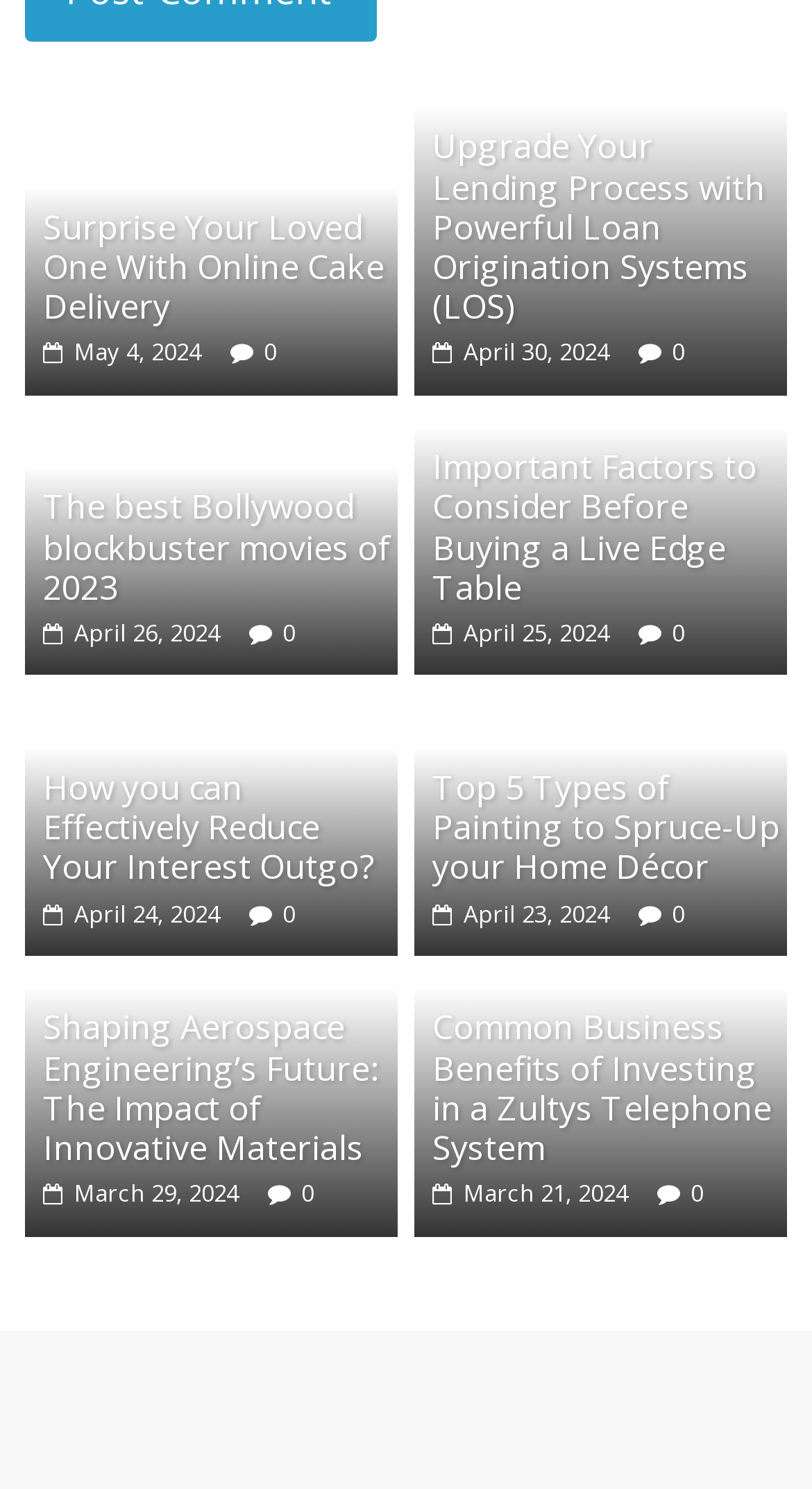Determine the bounding box coordinates for the clickable element to execute this instruction: "Check out Buddha paintings". Provide the coordinates as four float numbers between 0 and 1, i.e., [left, top, right, bottom].

[0.509, 0.469, 0.97, 0.495]